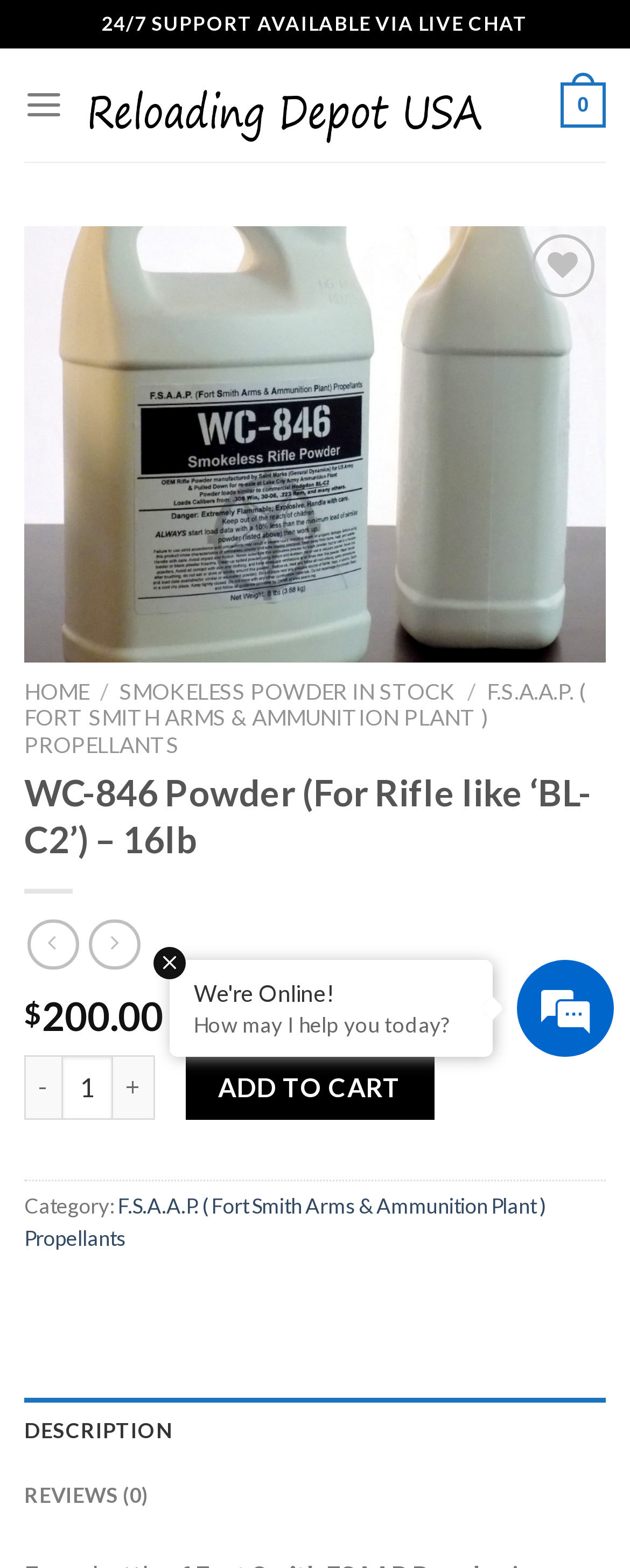Summarize the webpage comprehensively, mentioning all visible components.

The webpage is about a product called WC-846 Powder, specifically a 16lb package, sold by Reloading Depot USA. At the top, there is a 24/7 support notification and a link to the website's main page, accompanied by the website's logo. A menu button is located next to the logo. On the right side, there is a wishlist button and a link to add the product to the wishlist.

Below the top section, there is a large product image with previous and next buttons, which are currently disabled. The product name, "WC-846 Powder (For Rifle like ‘BL-C2’) – 16lb", is displayed prominently. A navigation menu is located below the product image, with links to the home page, smokeless powder in stock, and F.S.A.A.P. propellants.

The product details section displays the price, $200.00, and a quantity selector with a minus and plus button. An "Add to Cart" button is located next to the quantity selector. Below the product details, there is a category section with a link to F.S.A.A.P. propellants.

A tab list is located at the bottom of the page, with two tabs: "DESCRIPTION" and "REVIEWS (0)". The "DESCRIPTION" tab is not currently selected.

On the right side of the page, there is a live chat section with a "We're Online!" notification and a message asking how the customer can be assisted today.